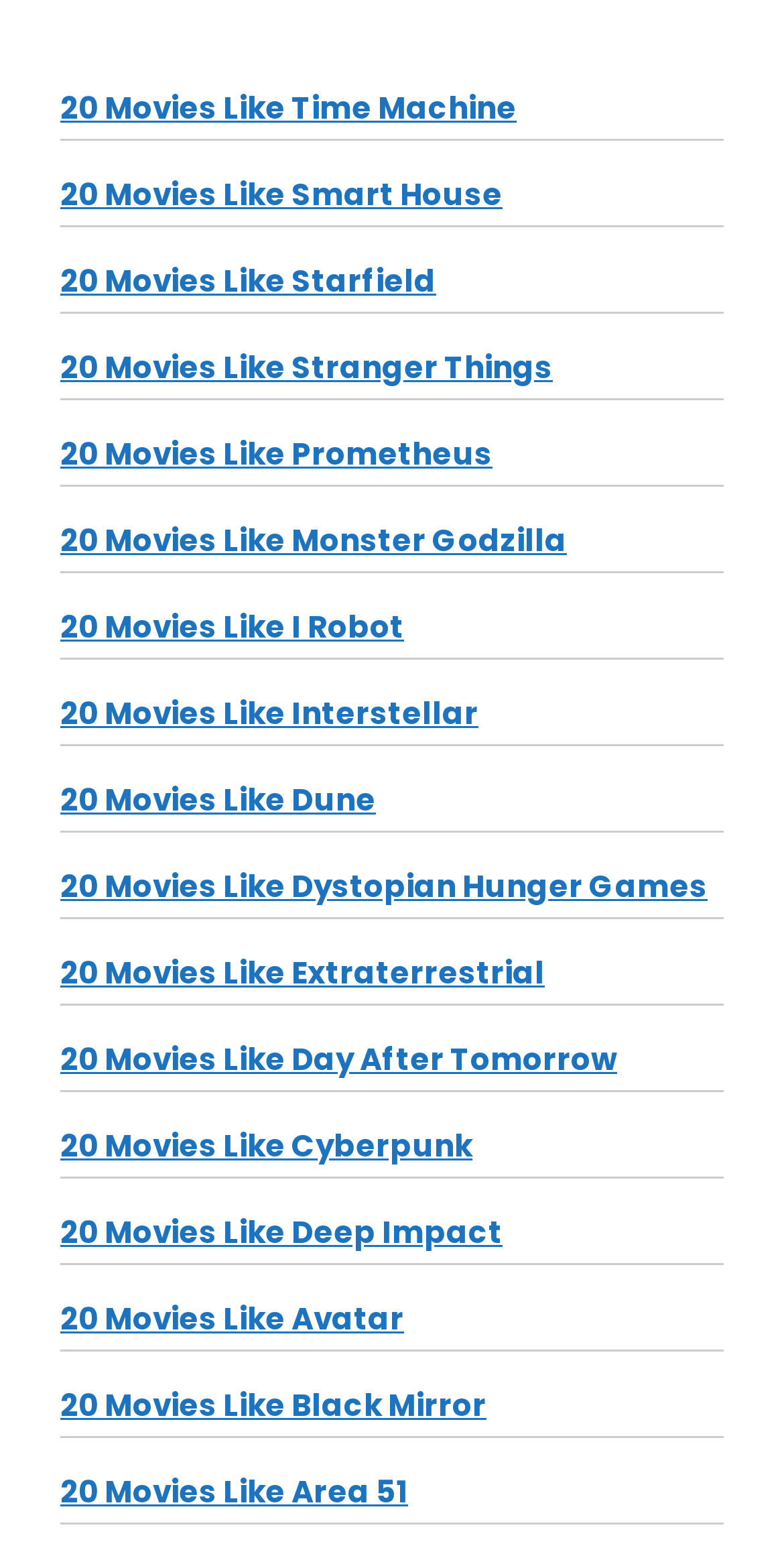Identify the bounding box coordinates of the clickable region to carry out the given instruction: "see movies like Black Mirror".

[0.077, 0.893, 0.621, 0.92]